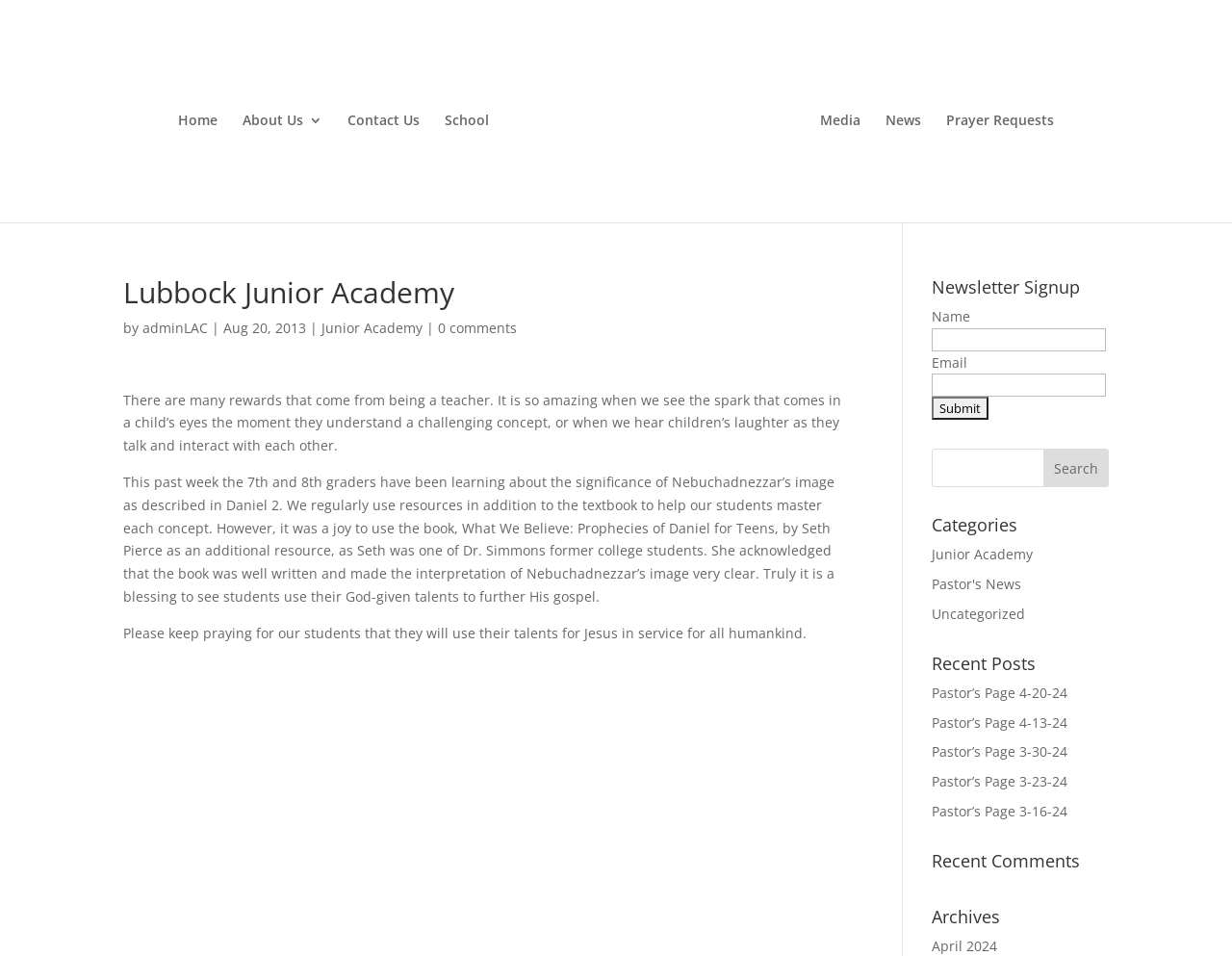Based on the element description: "Prayer Requests", identify the bounding box coordinates for this UI element. The coordinates must be four float numbers between 0 and 1, listed as [left, top, right, bottom].

[0.768, 0.119, 0.856, 0.232]